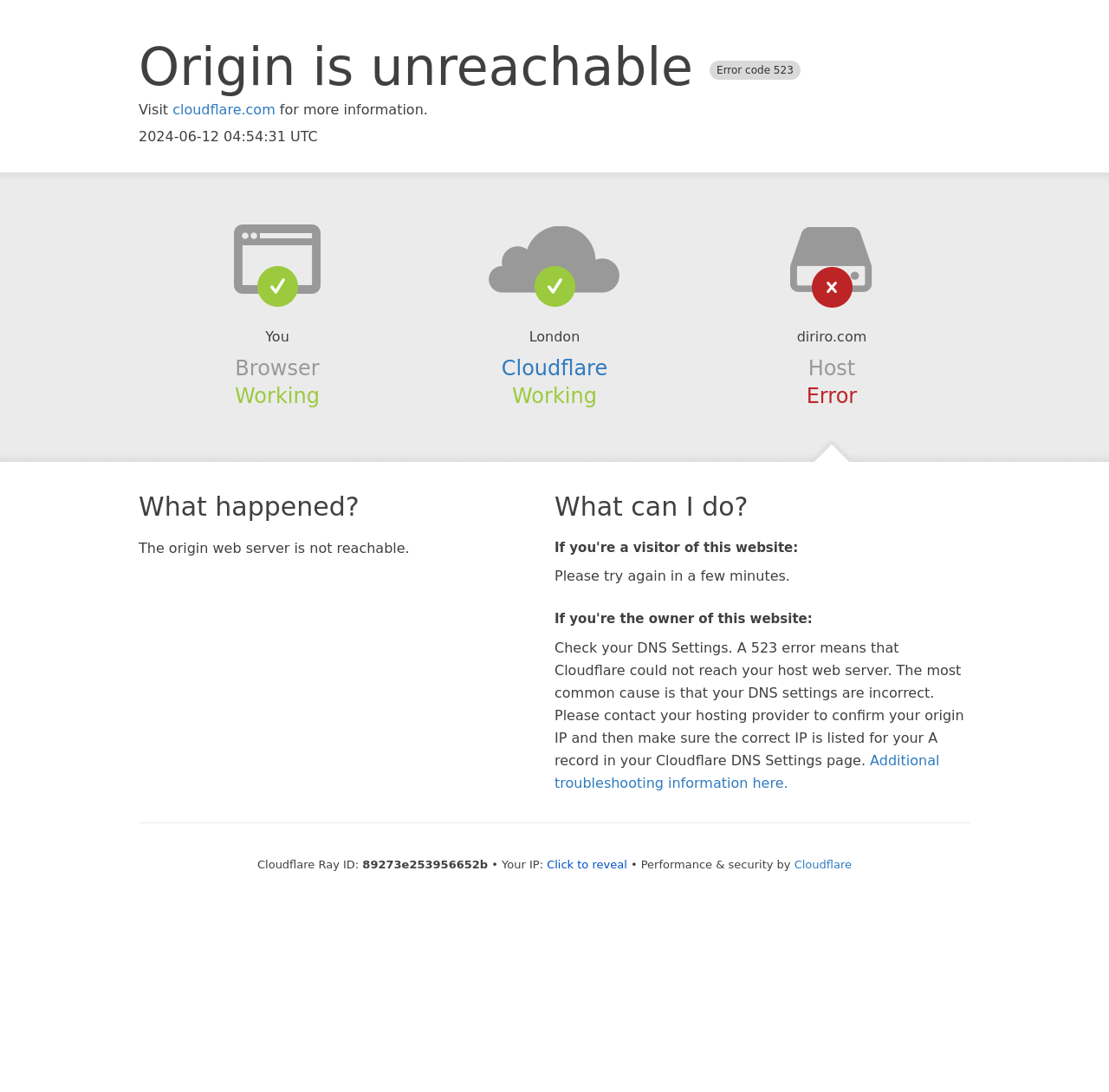Please provide a comprehensive answer to the question below using the information from the image: What is the current status of the browser?

The status of the browser is mentioned as 'Working' in the section 'Browser' on the webpage.